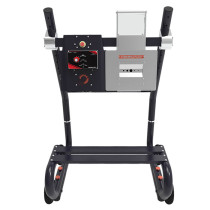Provide your answer in a single word or phrase: 
How many handles does the machine have?

Two